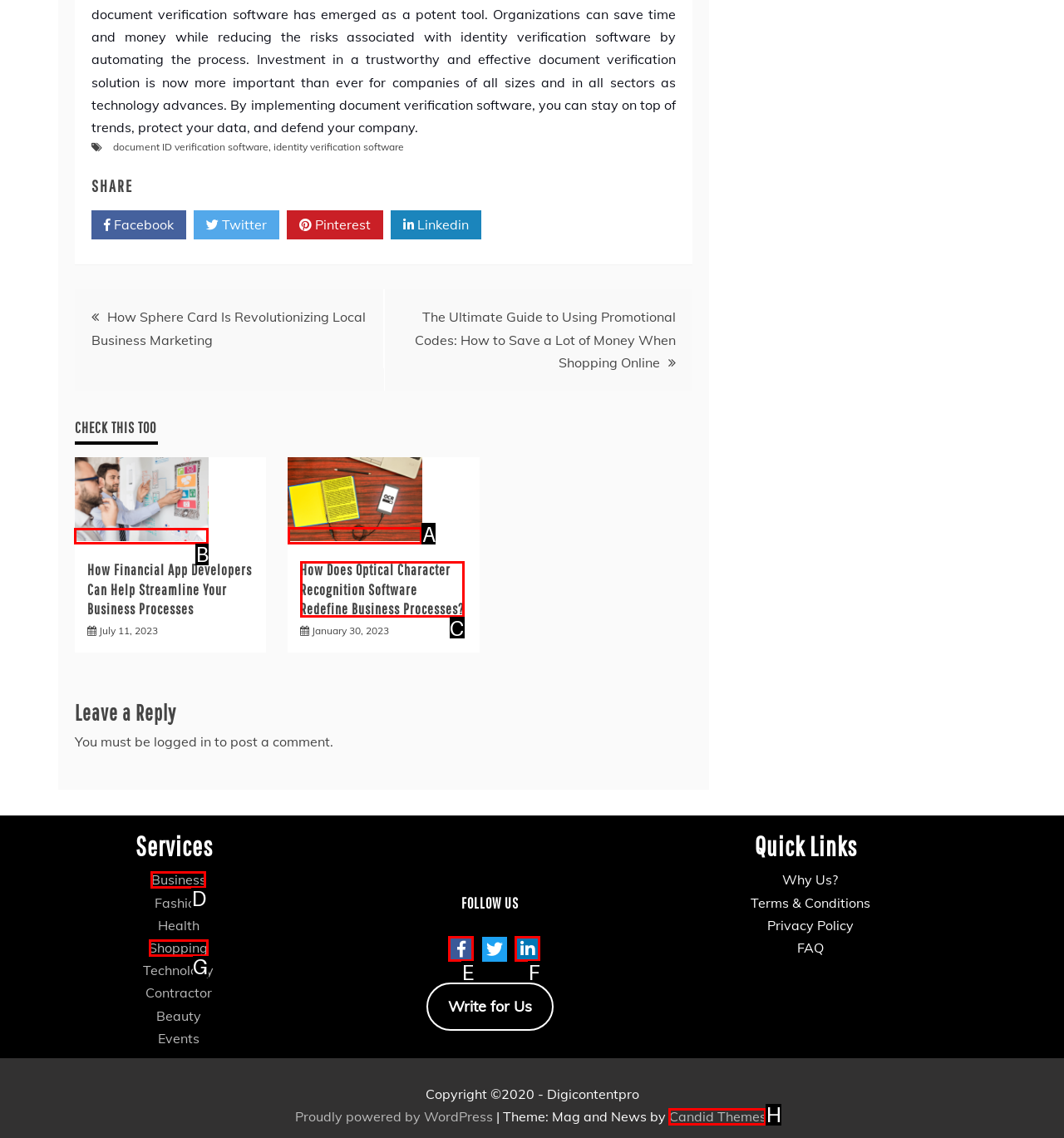Select the correct HTML element to complete the following task: Check 'financial app developers in Manchester'
Provide the letter of the choice directly from the given options.

B